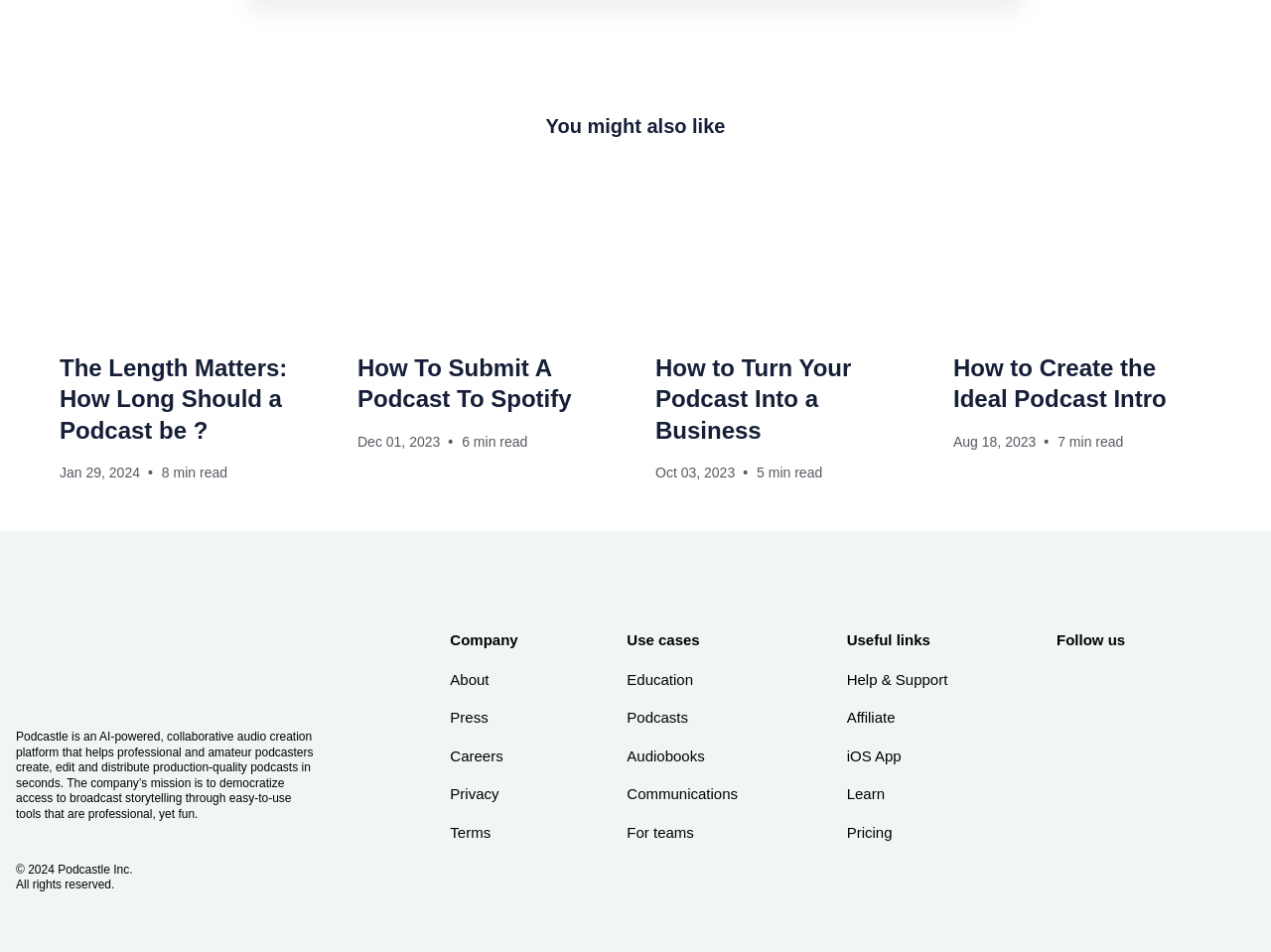Identify the bounding box coordinates for the element you need to click to achieve the following task: "Click on 'The Length Matters: How Long Should a Podcast be?' article". Provide the bounding box coordinates as four float numbers between 0 and 1, in the form [left, top, right, bottom].

[0.047, 0.188, 0.25, 0.508]